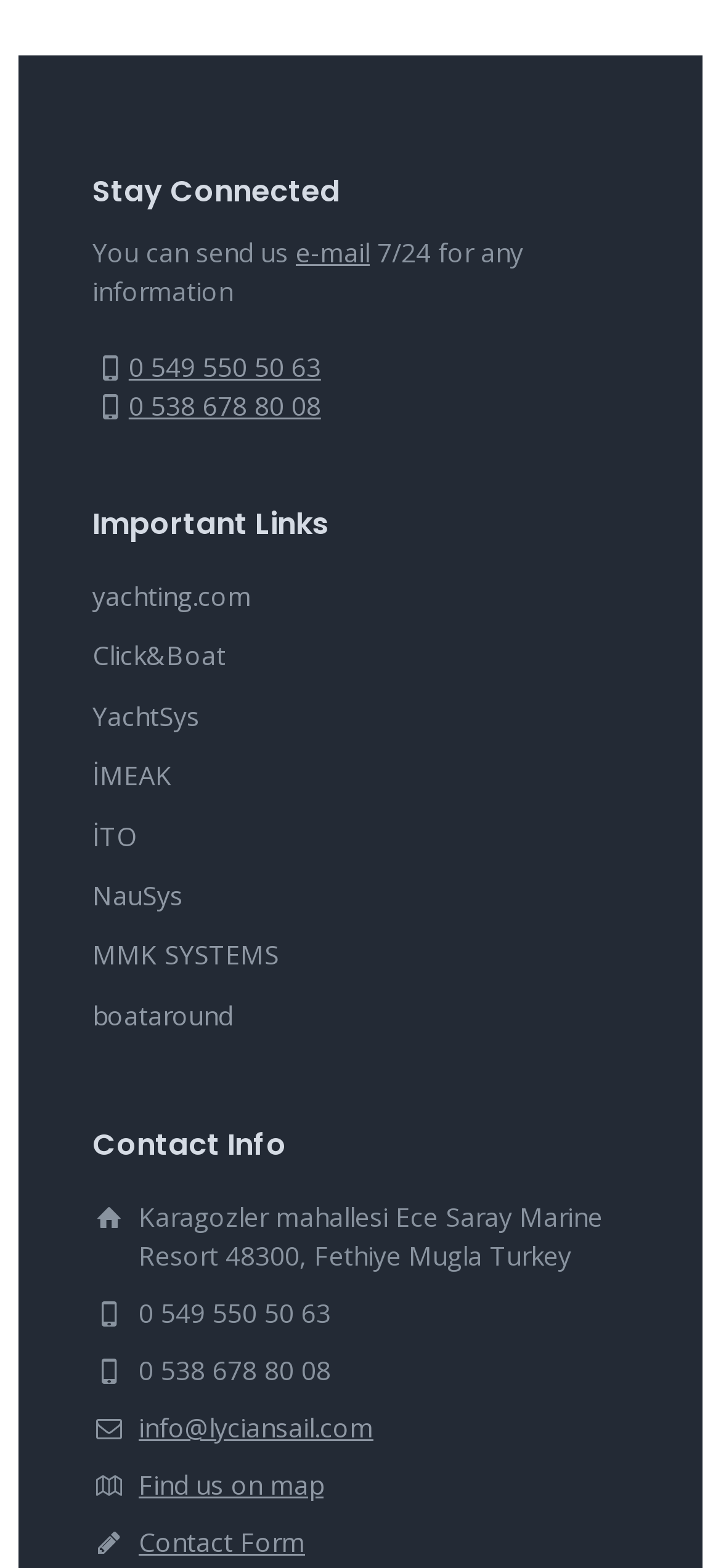Provide the bounding box coordinates, formatted as (top-left x, top-left y, bottom-right x, bottom-right y), with all values being floating point numbers between 0 and 1. Identify the bounding box of the UI element that matches the description: İTO

[0.128, 0.521, 0.19, 0.544]